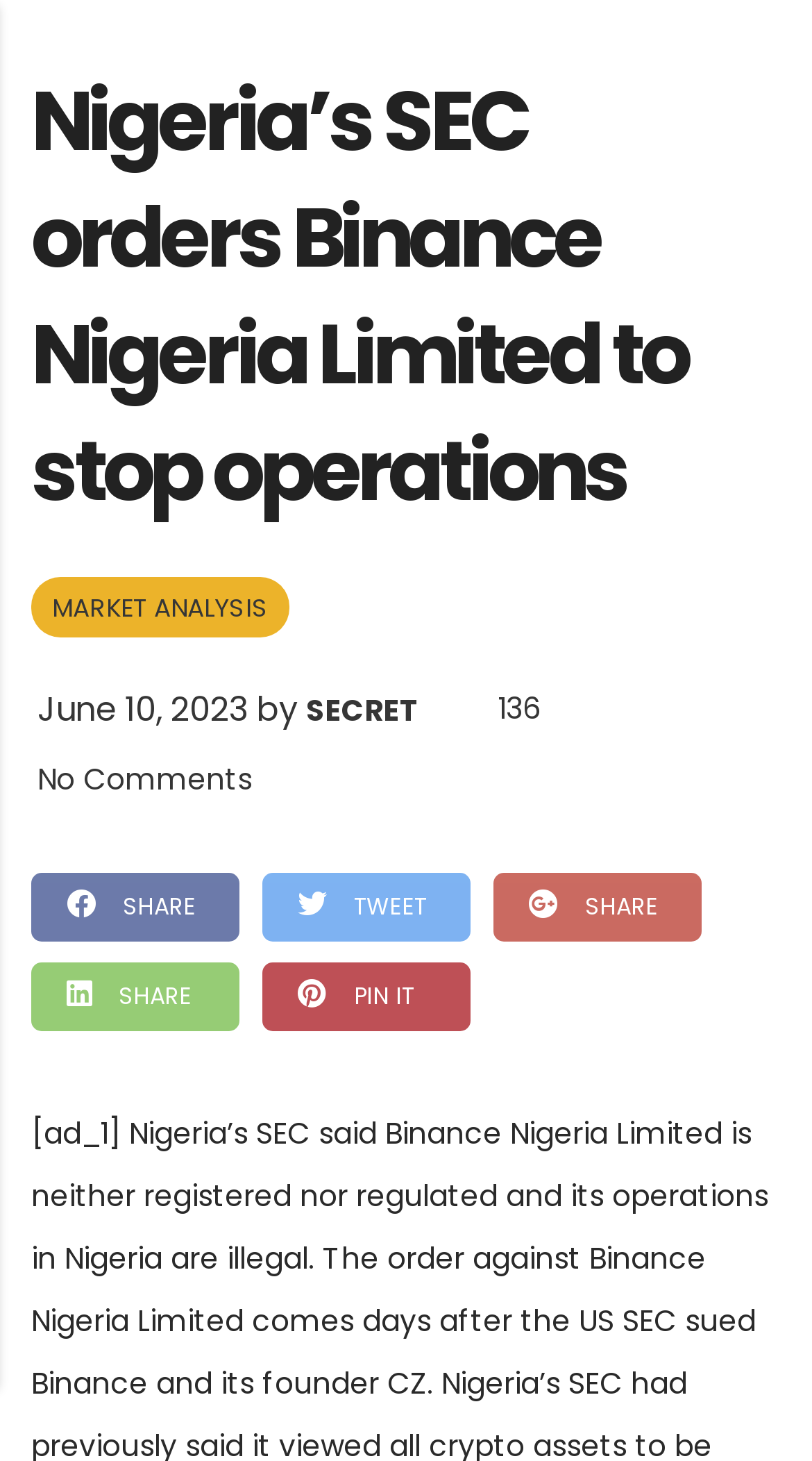Locate the bounding box of the UI element based on this description: "Share". Provide four float numbers between 0 and 1 as [left, top, right, bottom].

[0.038, 0.659, 0.295, 0.706]